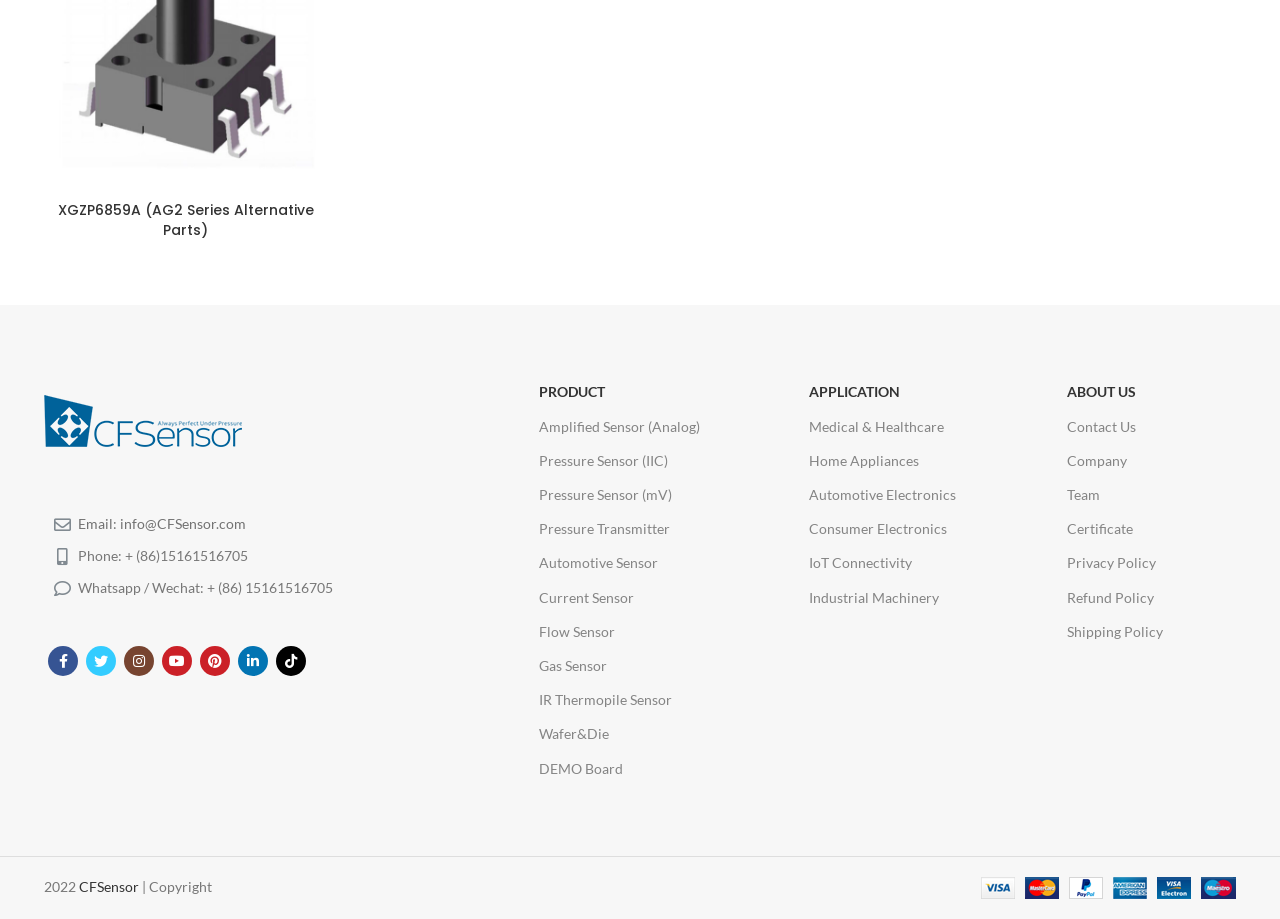What are the application areas of the company's products?
Give a one-word or short phrase answer based on the image.

Various areas